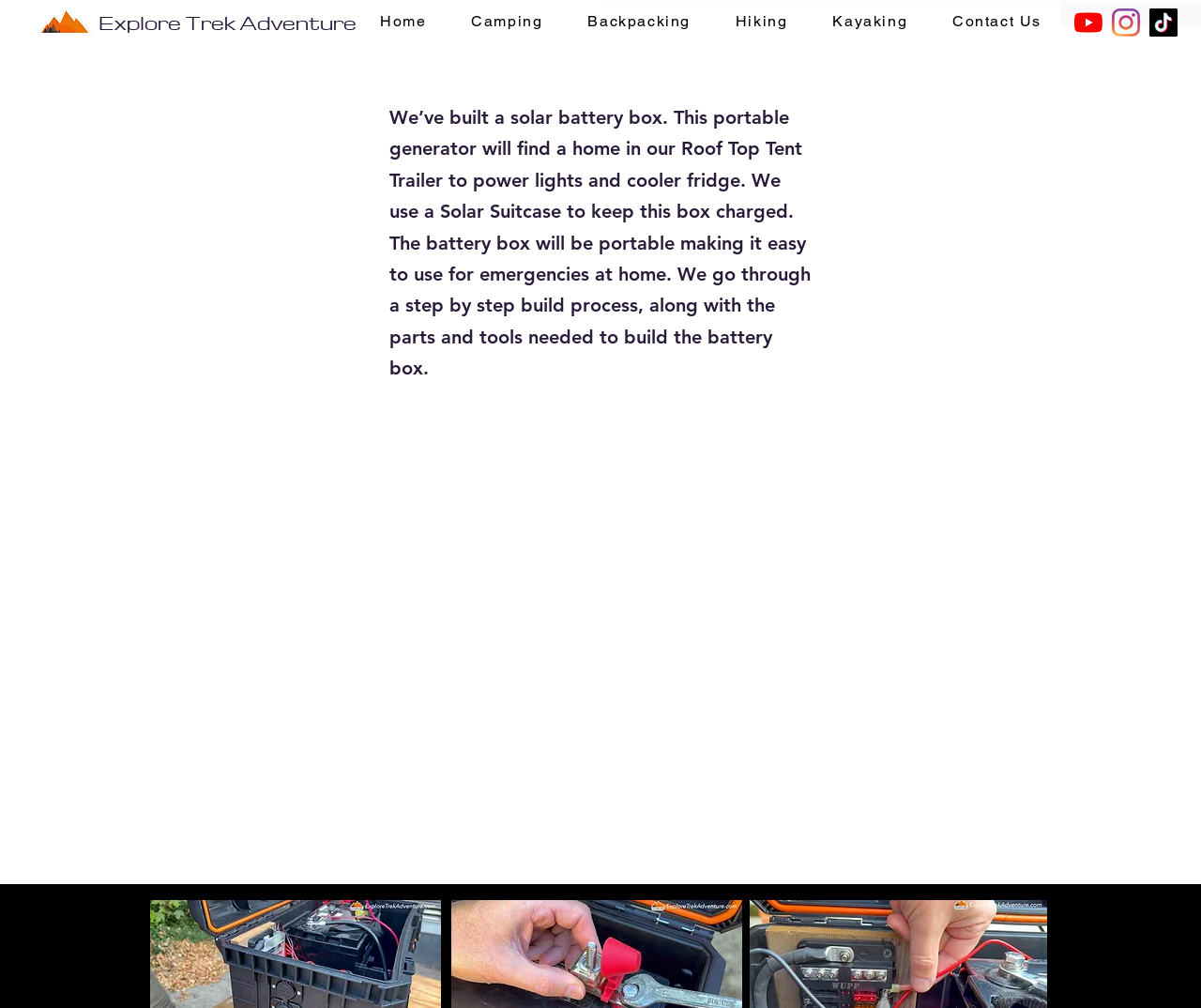Locate the bounding box coordinates of the area where you should click to accomplish the instruction: "Click Explore Trek Adventure logo".

[0.032, 0.008, 0.076, 0.035]